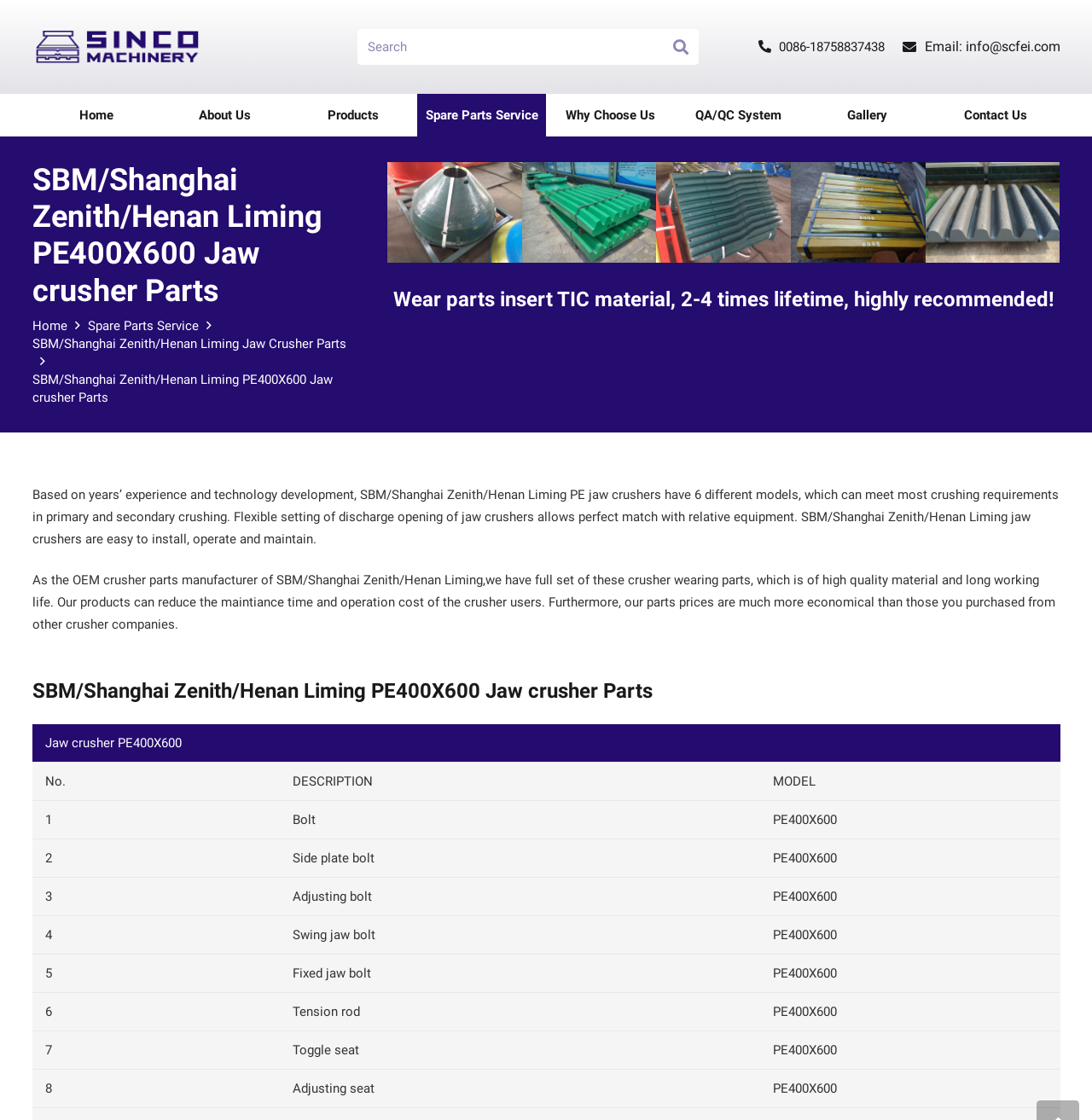What is the material used for wear parts?
Look at the screenshot and provide an in-depth answer.

According to the webpage, 'Wear parts insert TIC material, 2-4 times lifetime, highly recommended!' is mentioned, indicating that TIC material is used for wear parts.